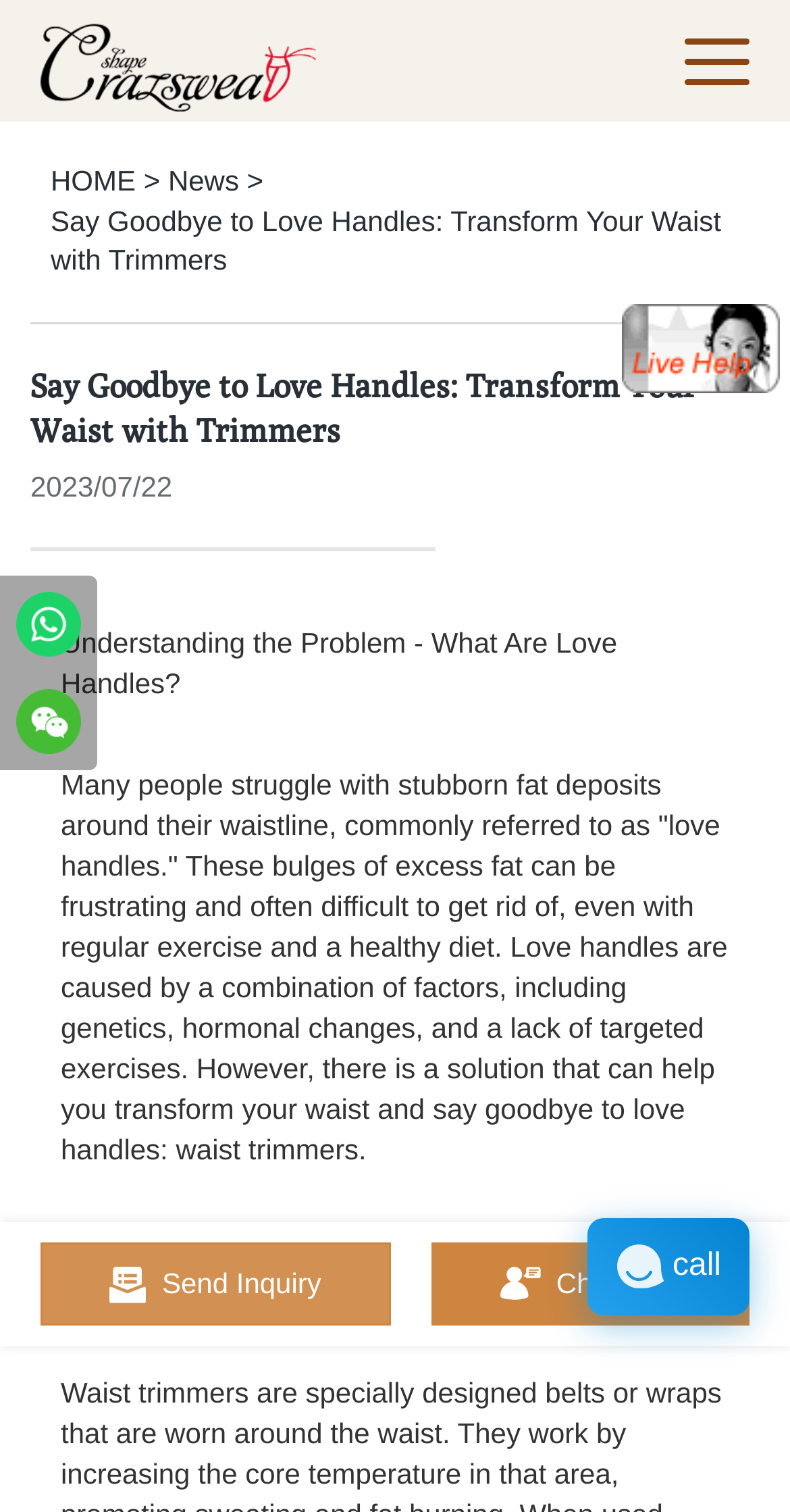Find the bounding box coordinates for the HTML element described in this sentence: "HOME". Provide the coordinates as four float numbers between 0 and 1, in the format [left, top, right, bottom].

[0.064, 0.109, 0.172, 0.13]